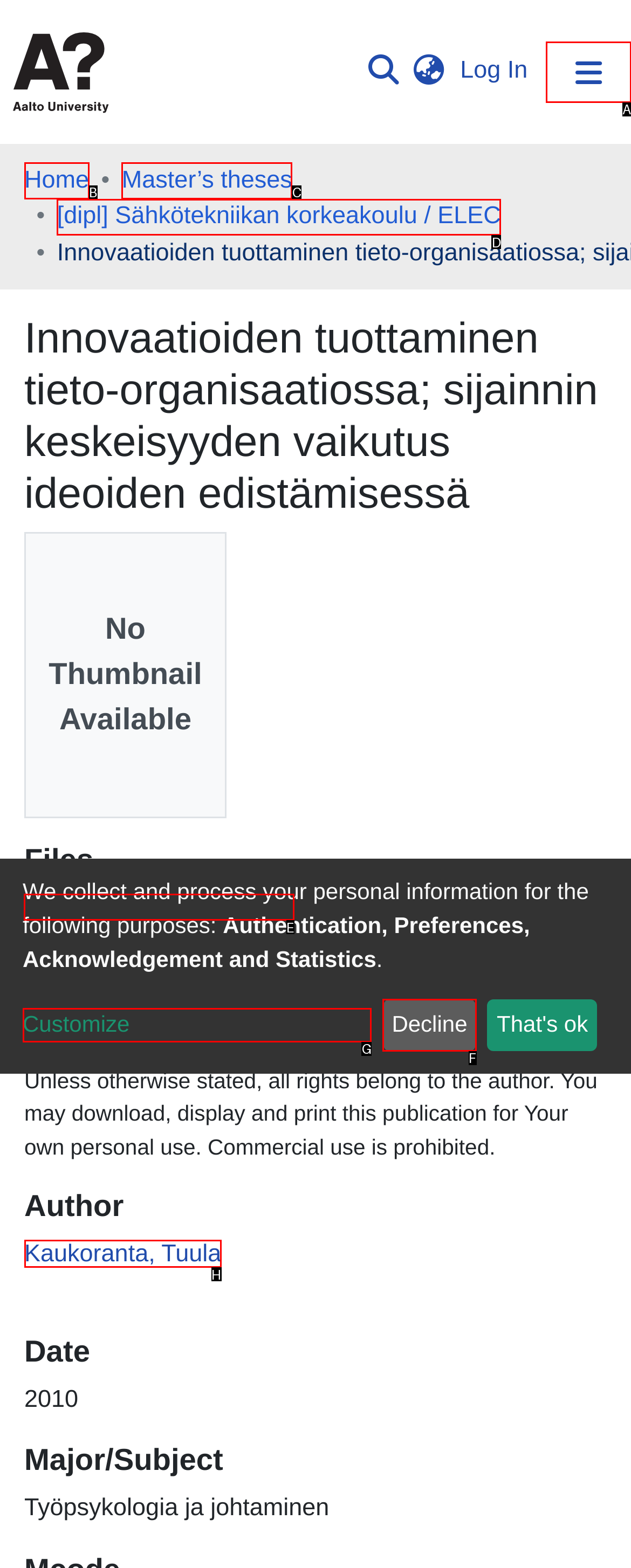Identify the correct UI element to click on to achieve the task: View the file urn100225.pdf. Provide the letter of the appropriate element directly from the available choices.

E